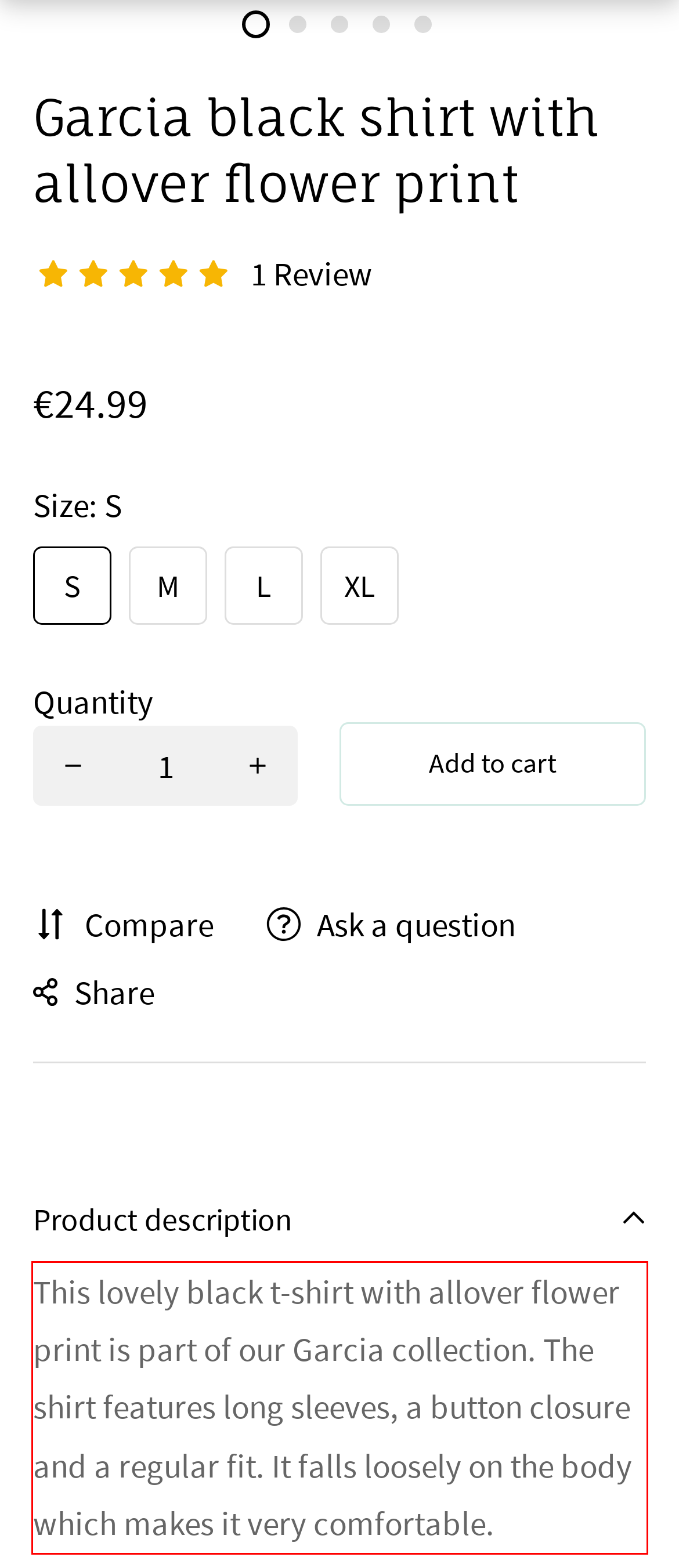Please perform OCR on the text within the red rectangle in the webpage screenshot and return the text content.

This lovely black t-shirt with allover flower print is part of our Garcia collection. The shirt features long sleeves, a button closure and a regular fit. It falls loosely on the body which makes it very comfortable.